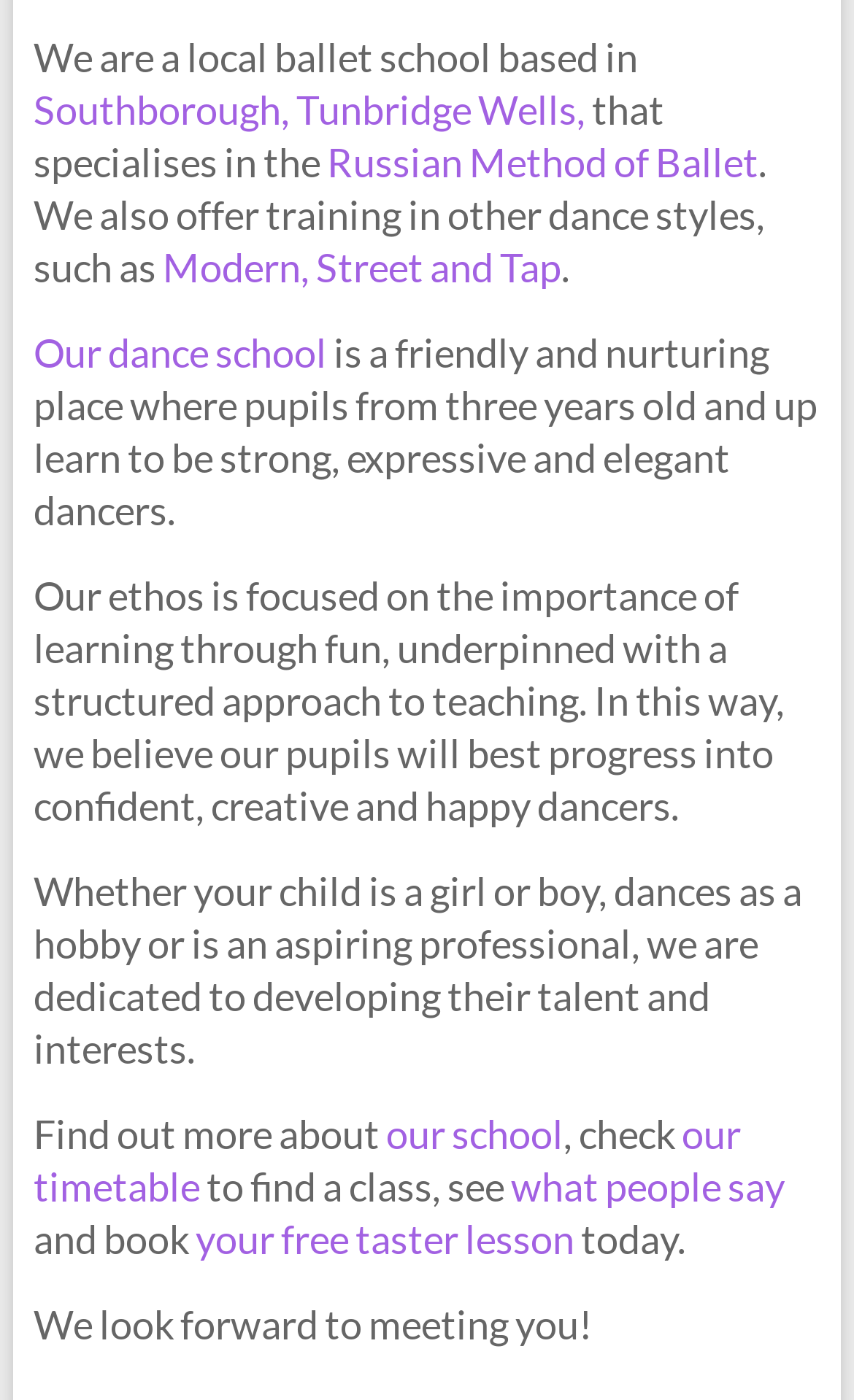Please identify the bounding box coordinates of the element's region that needs to be clicked to fulfill the following instruction: "Learn about the Russian Method of Ballet". The bounding box coordinates should consist of four float numbers between 0 and 1, i.e., [left, top, right, bottom].

[0.383, 0.098, 0.888, 0.133]